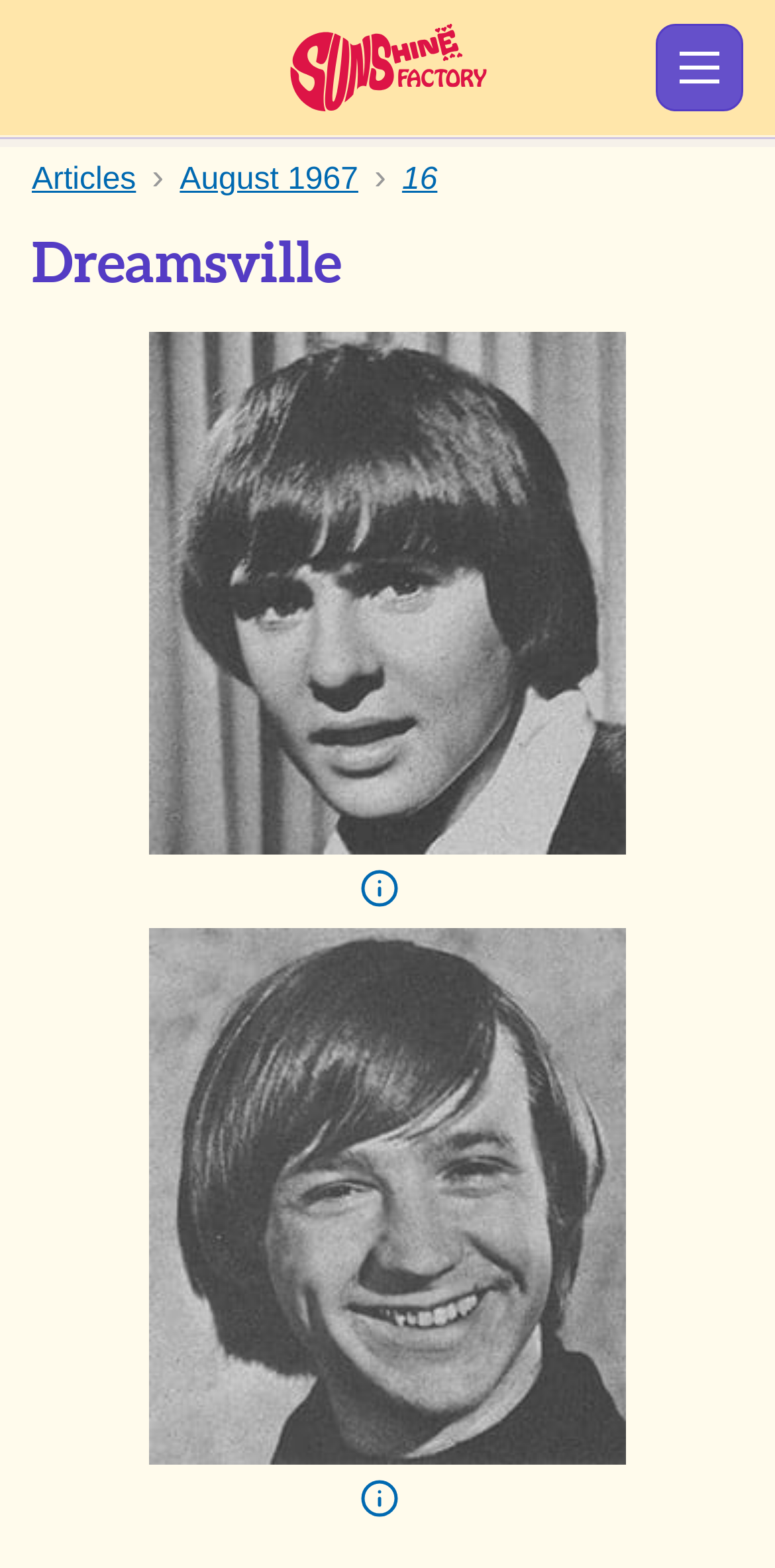Determine the coordinates of the bounding box that should be clicked to complete the instruction: "Access demos". The coordinates should be represented by four float numbers between 0 and 1: [left, top, right, bottom].

None